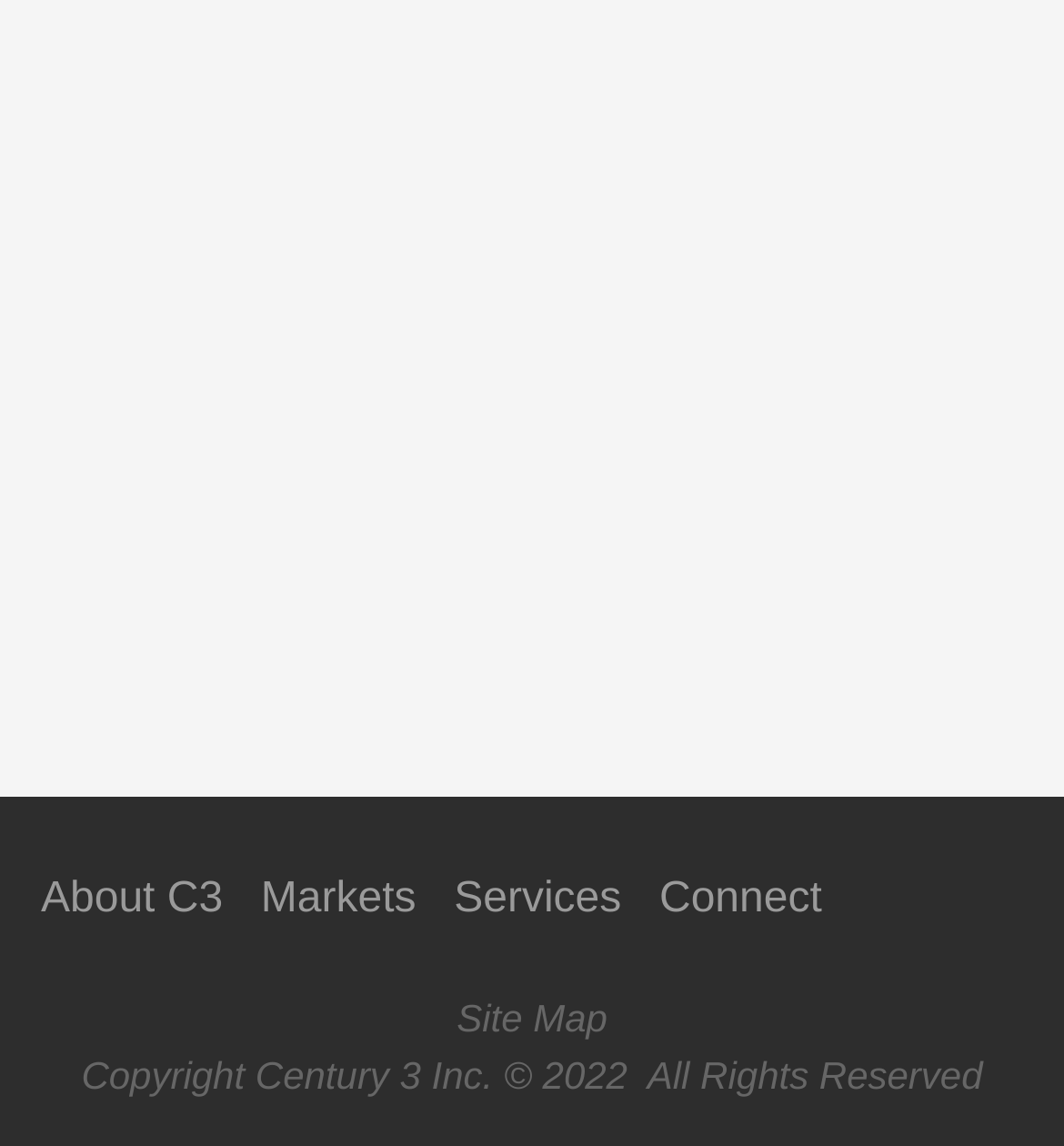Identify the bounding box for the given UI element using the description provided. Coordinates should be in the format (top-left x, top-left y, bottom-right x, bottom-right y) and must be between 0 and 1. Here is the description: Site Map

[0.429, 0.868, 0.571, 0.906]